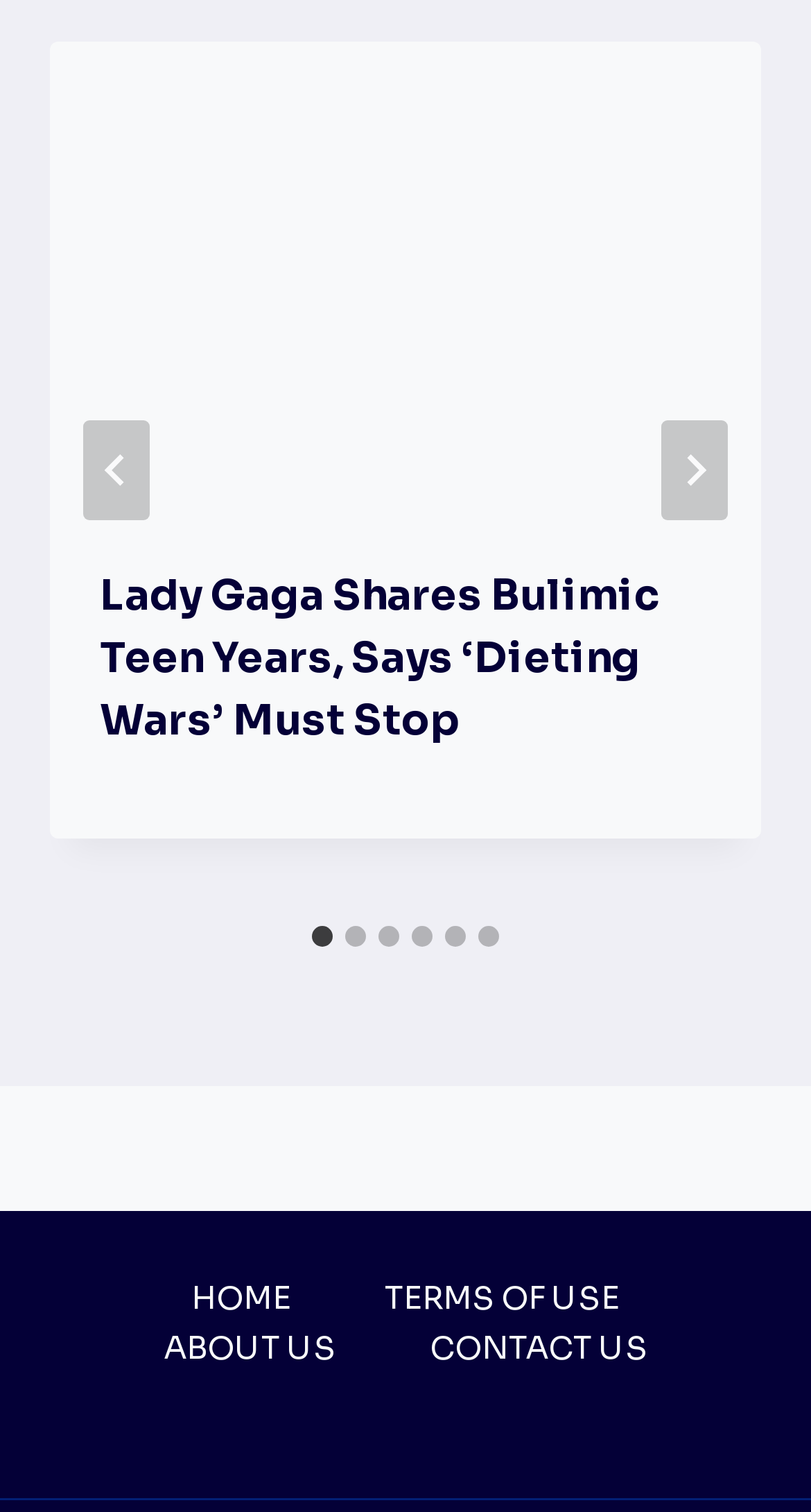What is the title of the first article? Look at the image and give a one-word or short phrase answer.

Lady Gaga Shares Bulimic Teen Years, Says ‘Dieting Wars’ Must Stop